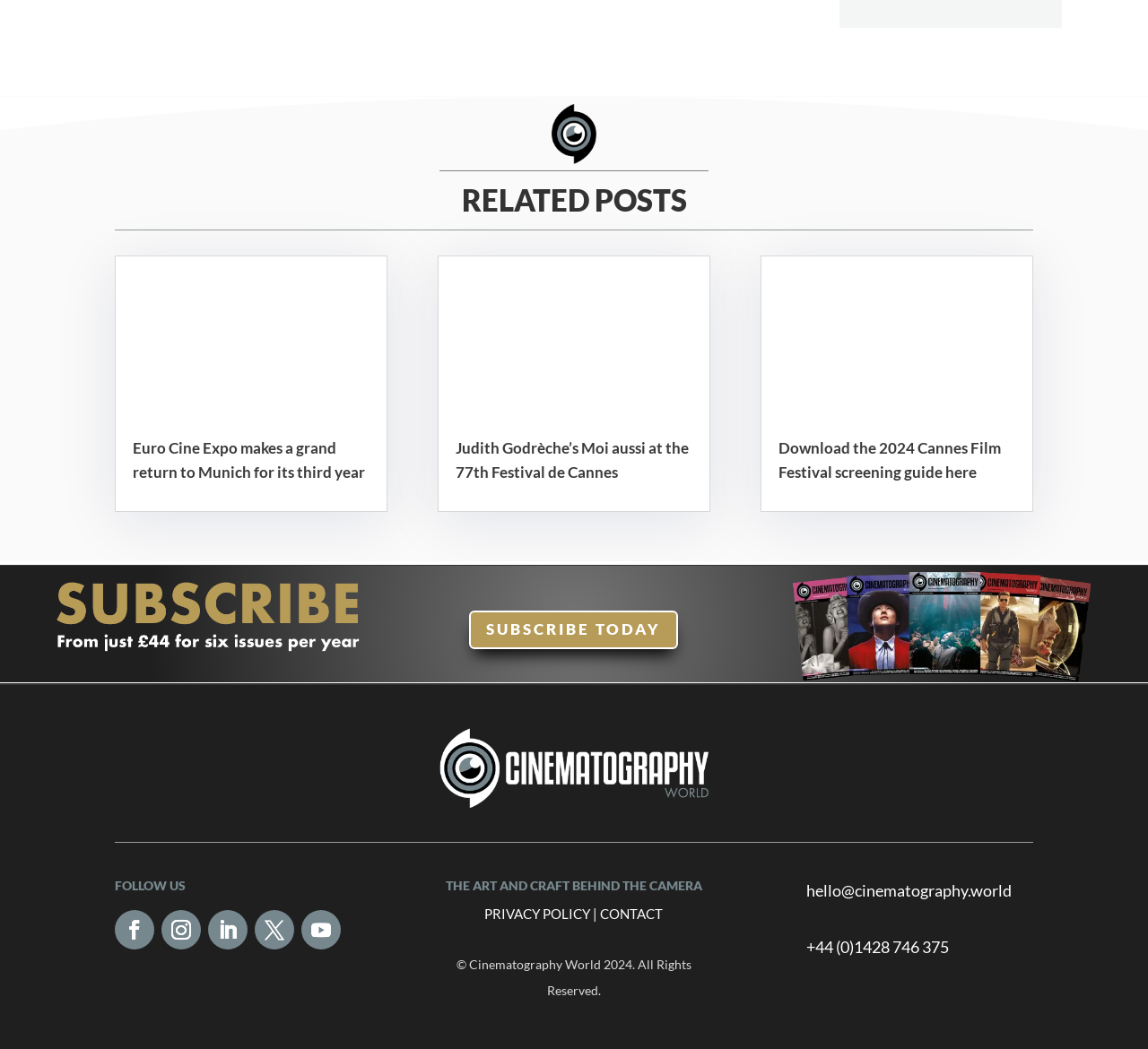Determine the bounding box coordinates of the element that should be clicked to execute the following command: "Follow us on social media".

[0.1, 0.867, 0.134, 0.905]